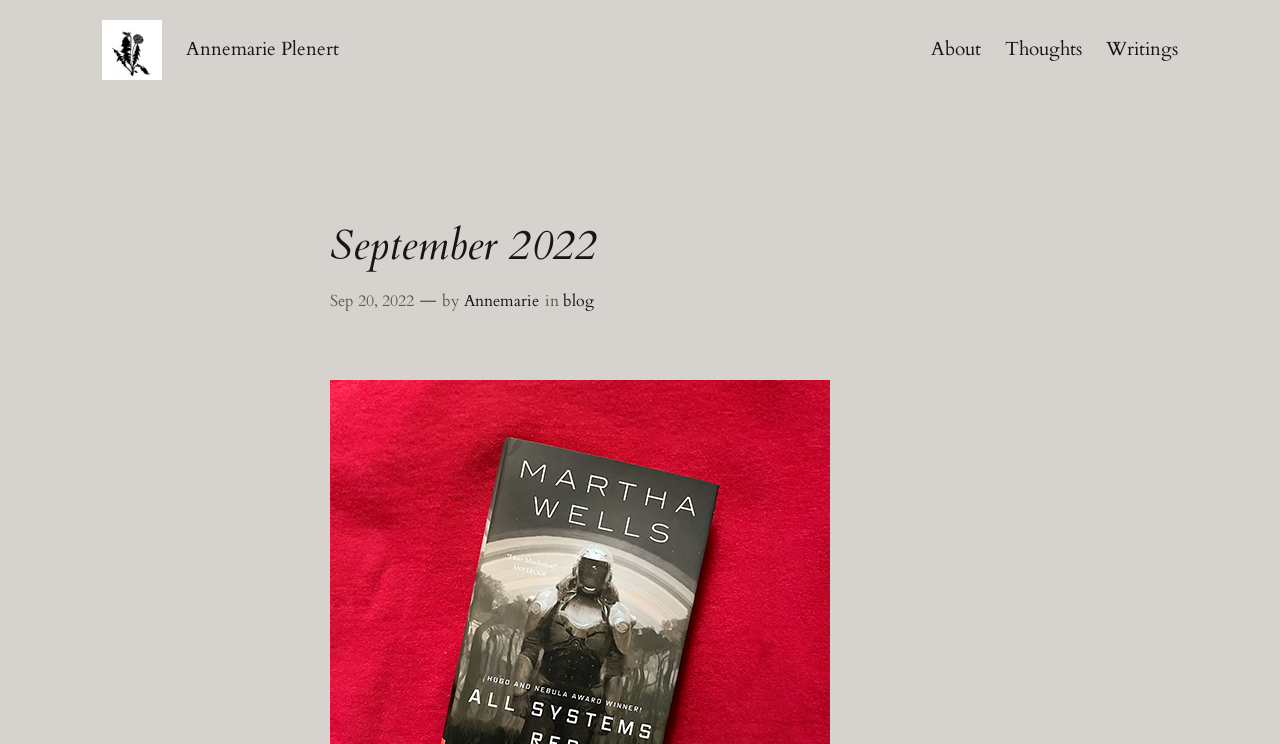Find the bounding box coordinates of the element you need to click on to perform this action: 'view writings'. The coordinates should be represented by four float values between 0 and 1, in the format [left, top, right, bottom].

[0.864, 0.047, 0.92, 0.087]